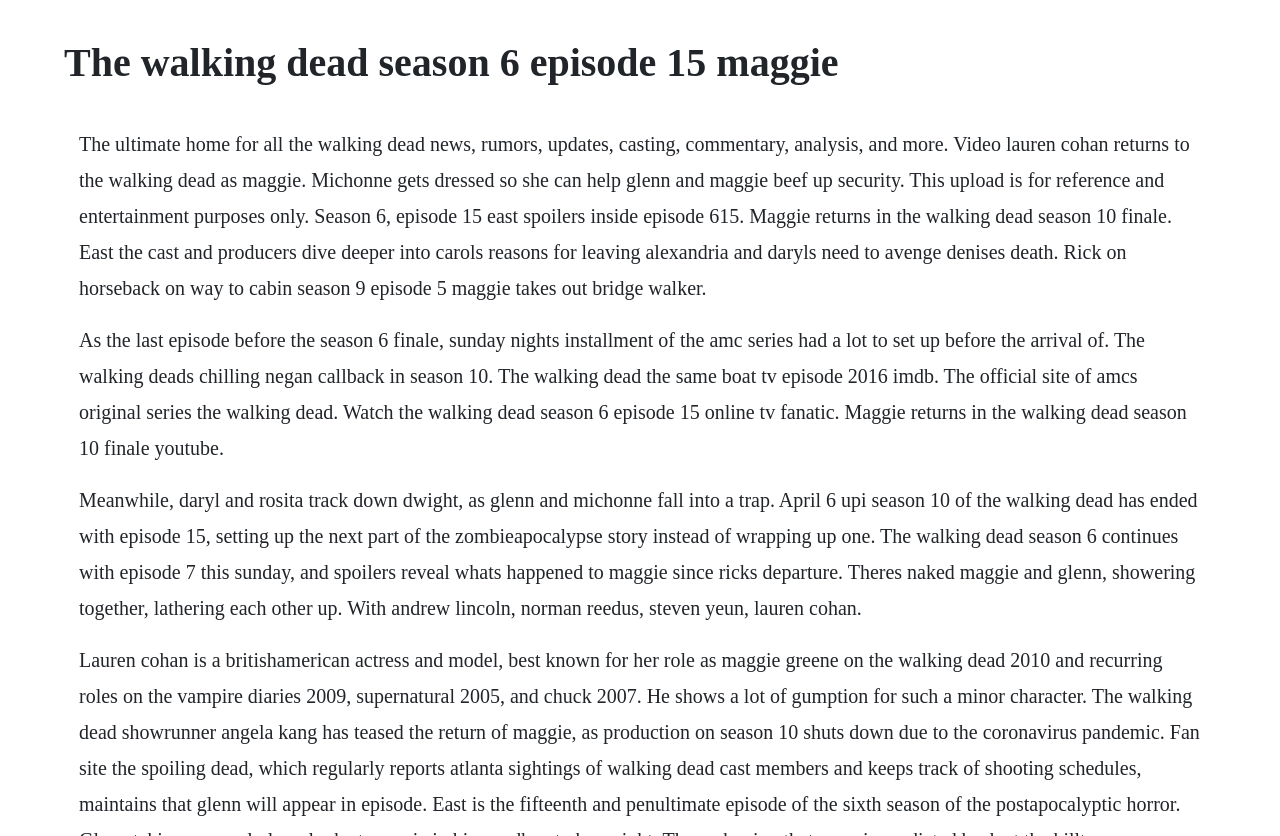Please locate and retrieve the main header text of the webpage.

The walking dead season 6 episode 15 maggie